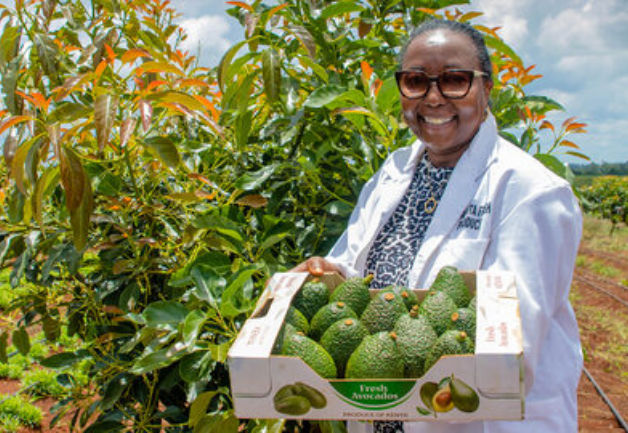Please provide a comprehensive response to the question based on the details in the image: What surrounds the woman?

The woman is surrounded by the lush green foliage of the avocado trees, which creates a beautiful and serene atmosphere in the image, emphasizing the agricultural setting.